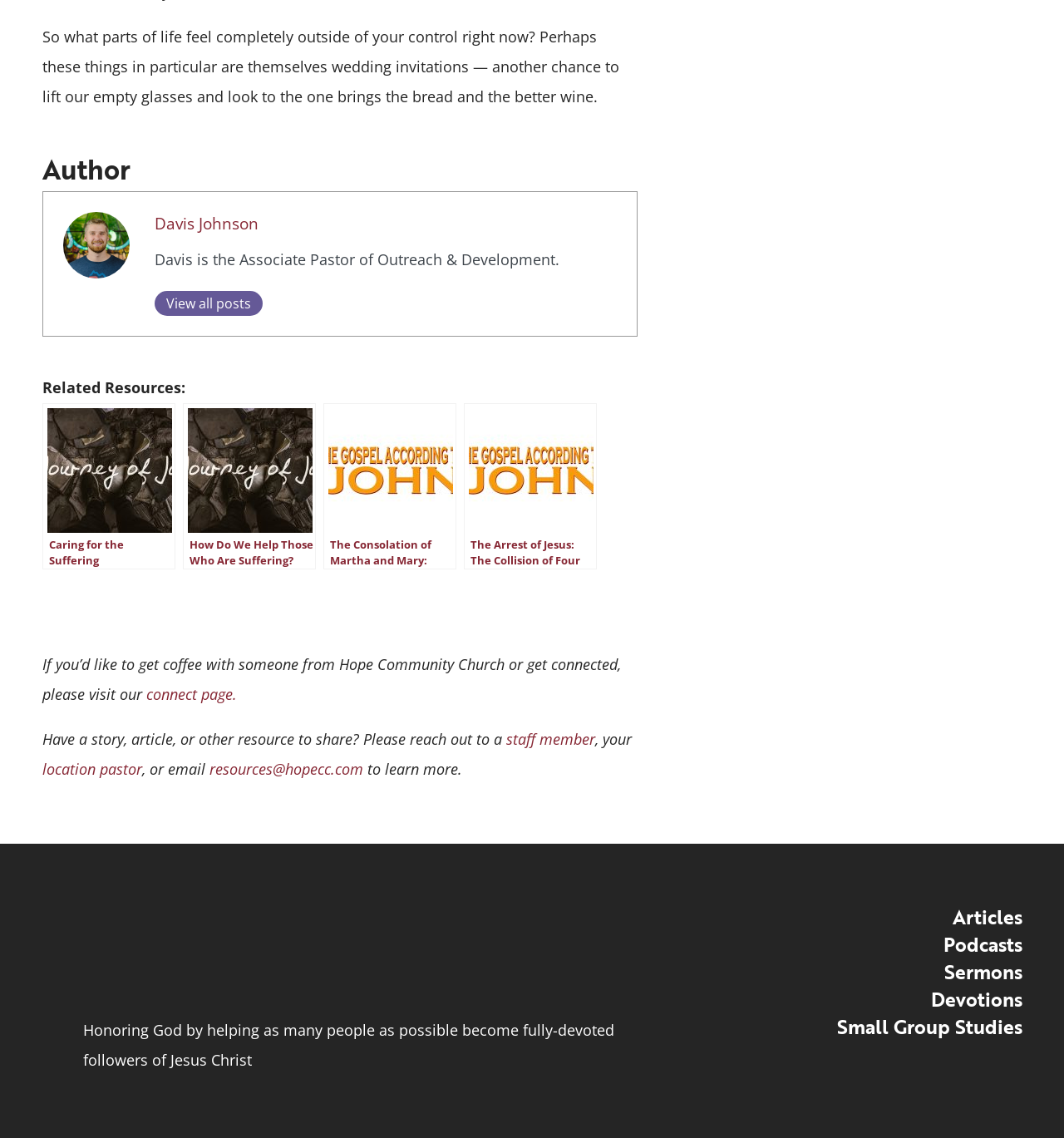Specify the bounding box coordinates of the element's area that should be clicked to execute the given instruction: "Learn more about Hope Community Church". The coordinates should be four float numbers between 0 and 1, i.e., [left, top, right, bottom].

[0.197, 0.667, 0.345, 0.685]